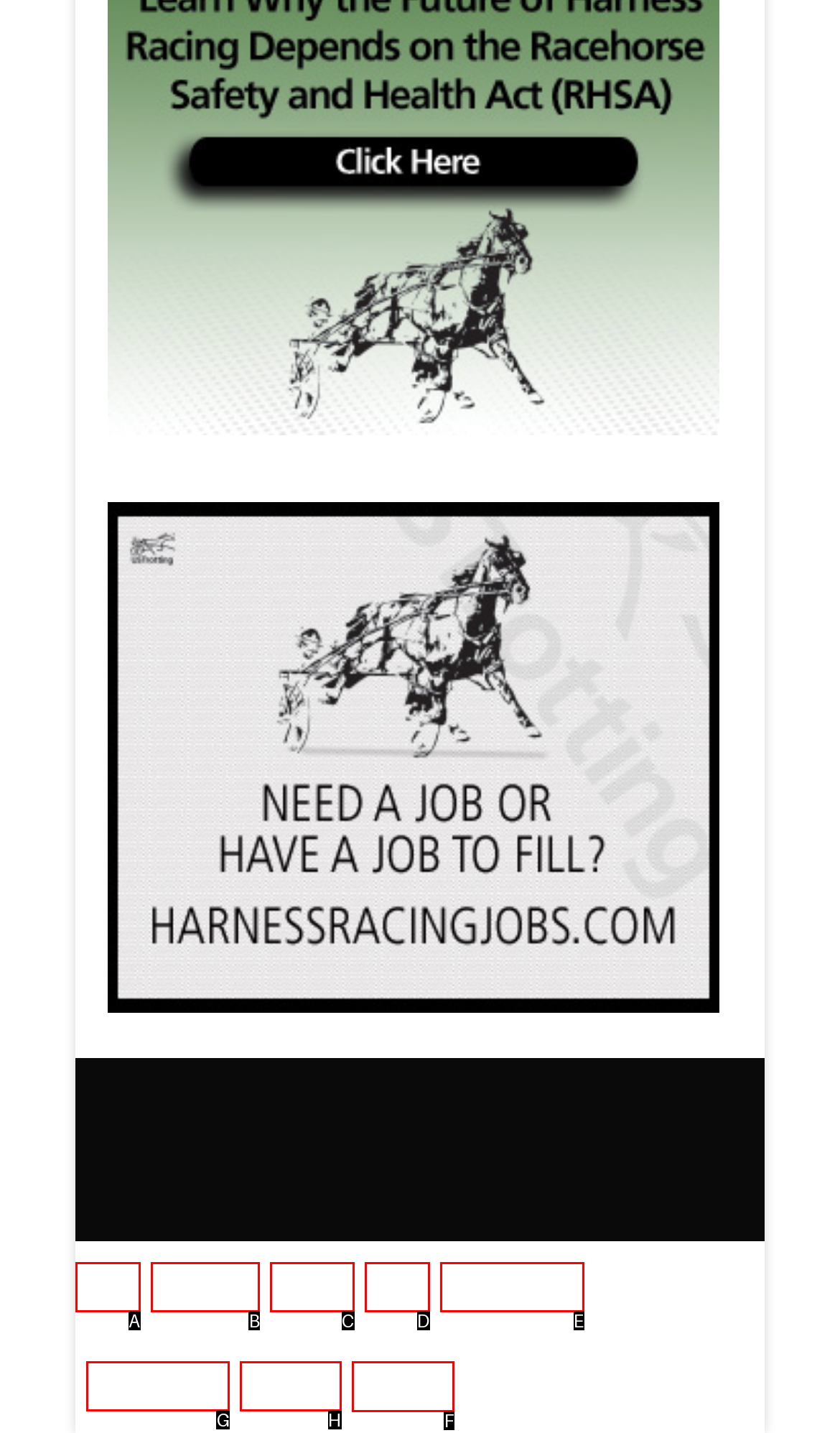Identify the correct UI element to click on to achieve the following task: contact us Respond with the corresponding letter from the given choices.

F